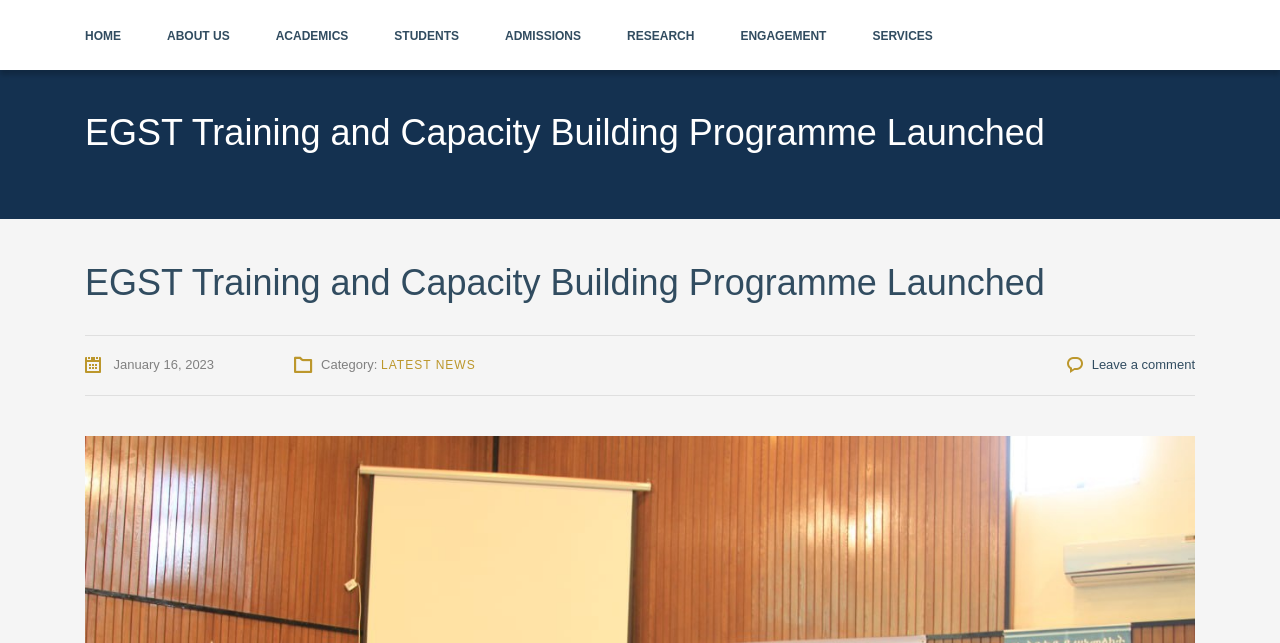Please identify the bounding box coordinates for the region that you need to click to follow this instruction: "view latest news".

[0.298, 0.556, 0.372, 0.578]